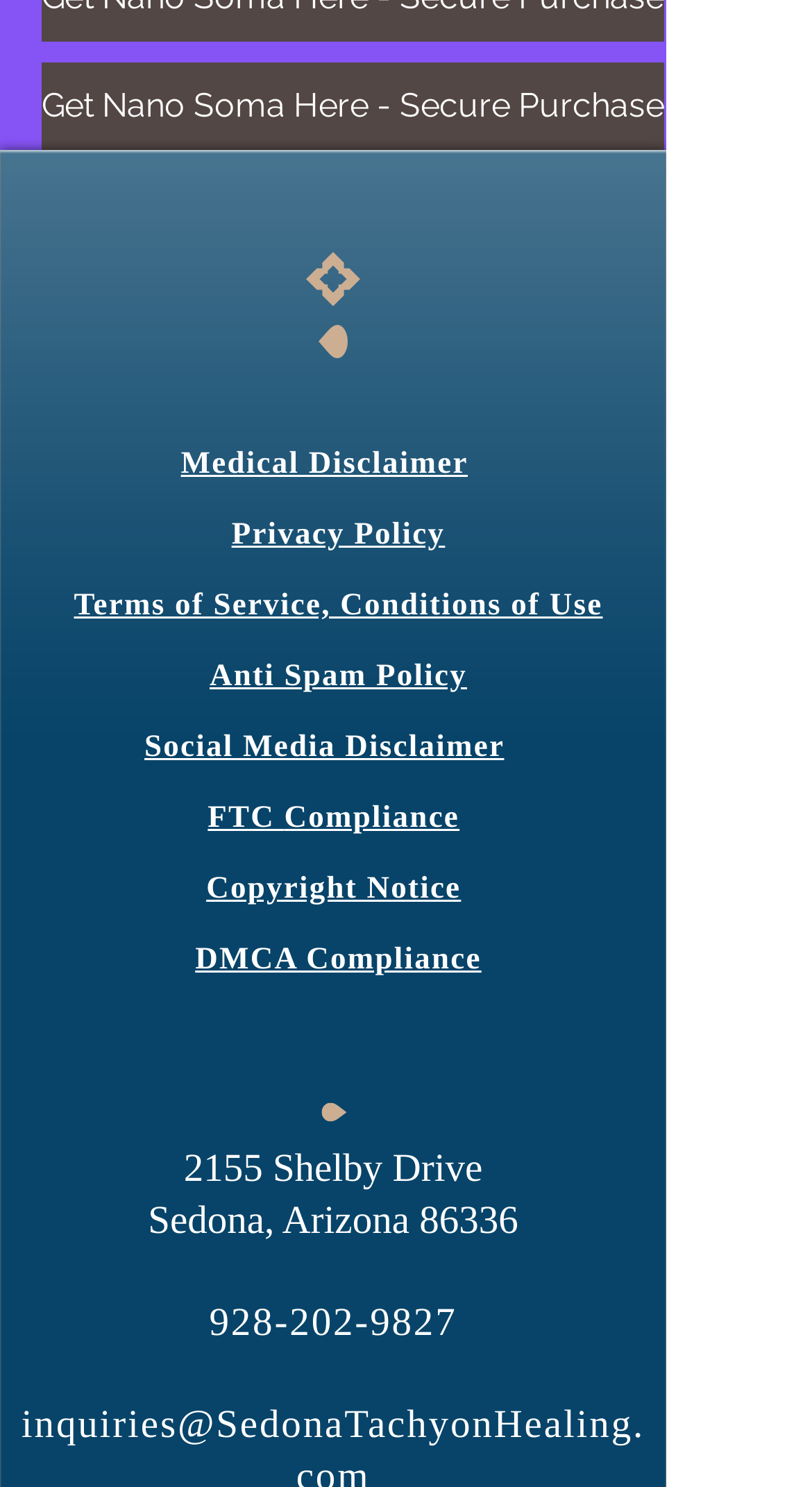Respond to the question below with a single word or phrase:
What is the disclaimer section about?

Medical Disclaimer, Privacy Policy, etc.